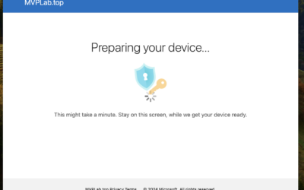Elaborate on the image by describing it in detail.

The image displays a loading screen with the message "Preparing your device..." prominently featured at the center. Accompanying this message is a visual representation of a lock and a key, symbolizing security. Beneath the primary message, a note informs users that this process may take a minute and encourages them to remain on the screen while their device is being prepared. The top portion of the screen includes a header that reads "MVPLab.top," indicating the platform being accessed. The overall design emphasizes a secure and user-friendly experience while setting up the device.